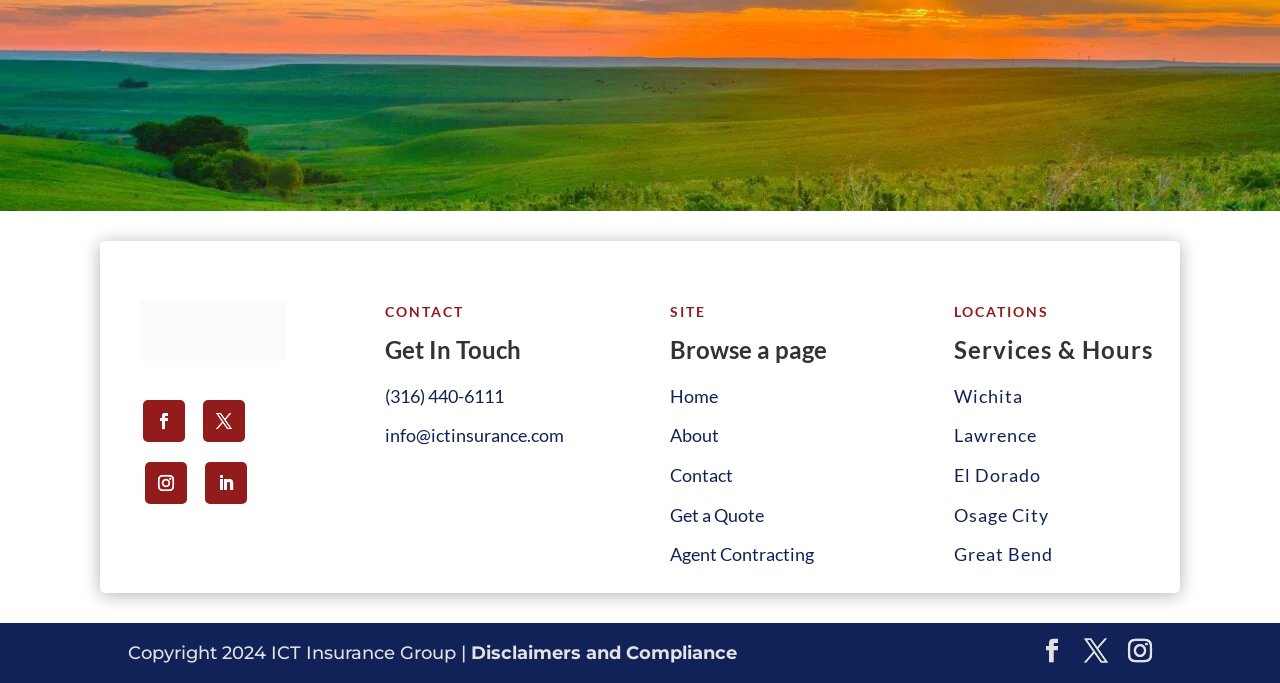How many locations are listed?
Based on the screenshot, respond with a single word or phrase.

5